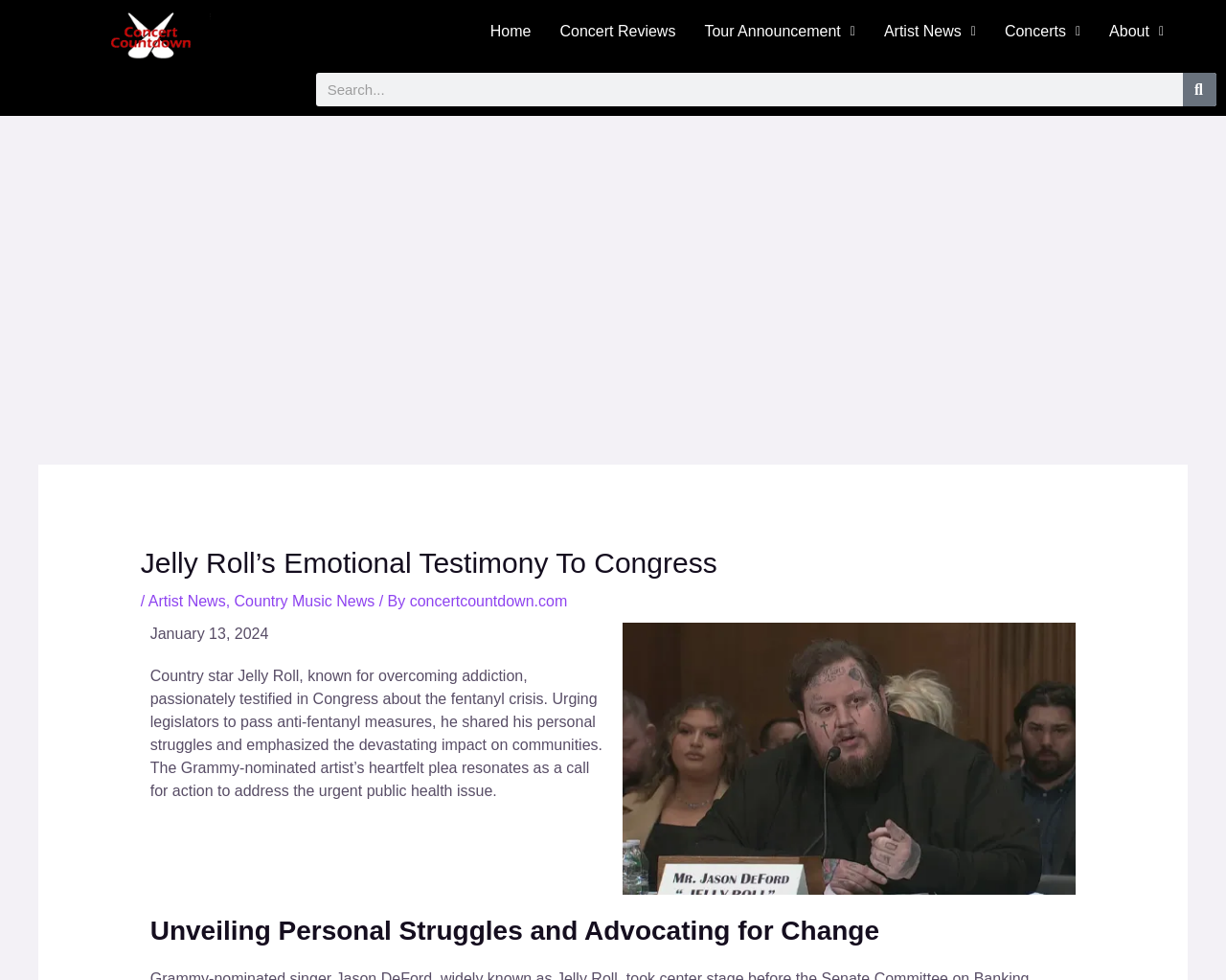Locate the bounding box coordinates of the clickable element to fulfill the following instruction: "Click on the Home link". Provide the coordinates as four float numbers between 0 and 1 in the format [left, top, right, bottom].

[0.388, 0.01, 0.445, 0.055]